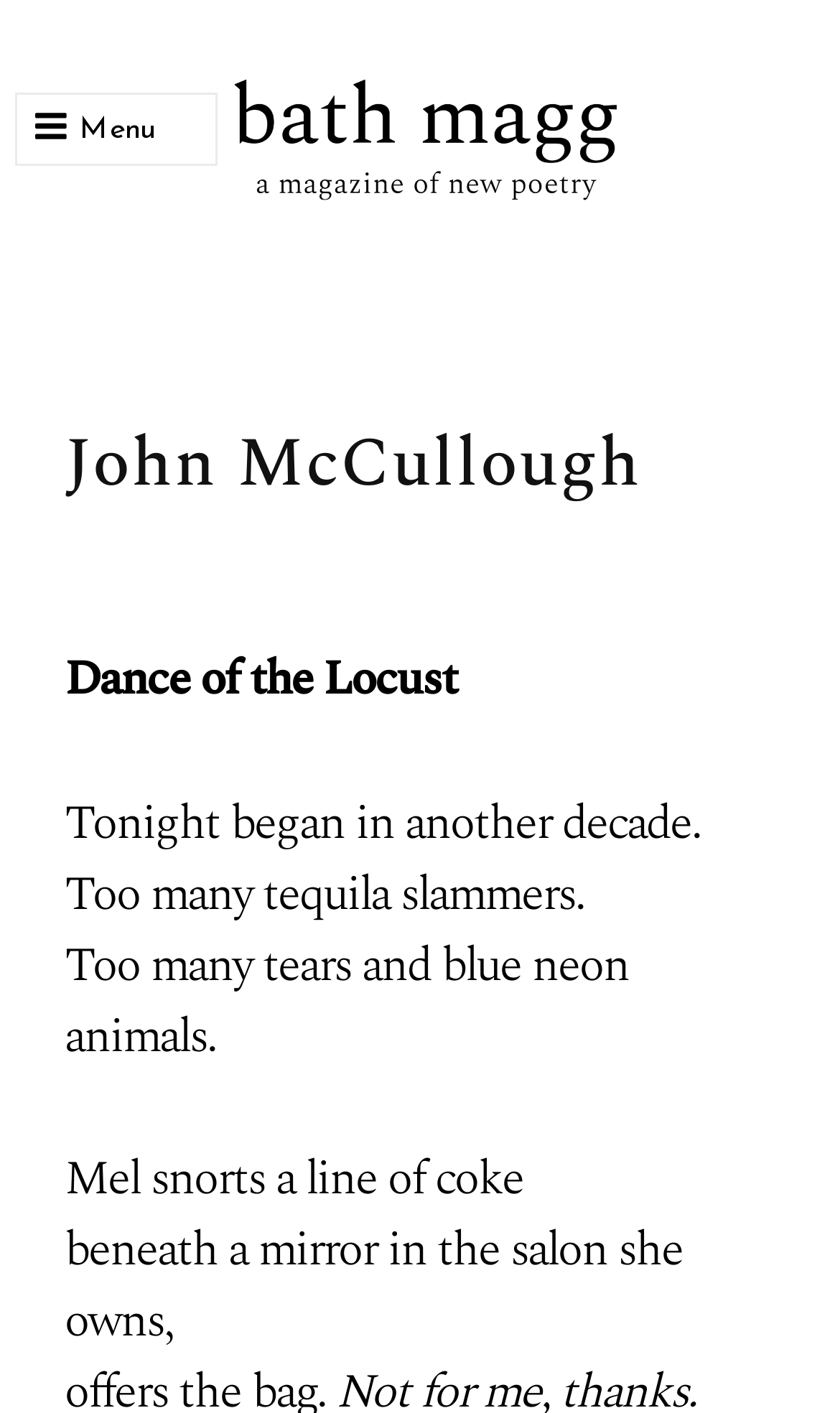What is the tone of the poem?
Provide a detailed answer to the question using information from the image.

I inferred the tone of the poem by reading the static text elements which describe actions like snorting coke and having too many tequila slammers, suggesting a dark and introspective tone.